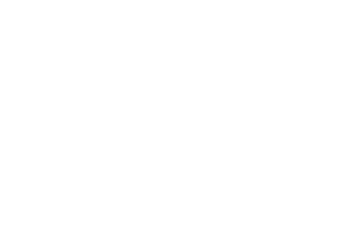Answer the question below using just one word or a short phrase: 
What is the purpose of the chassis pin?

Precision machining and assembly